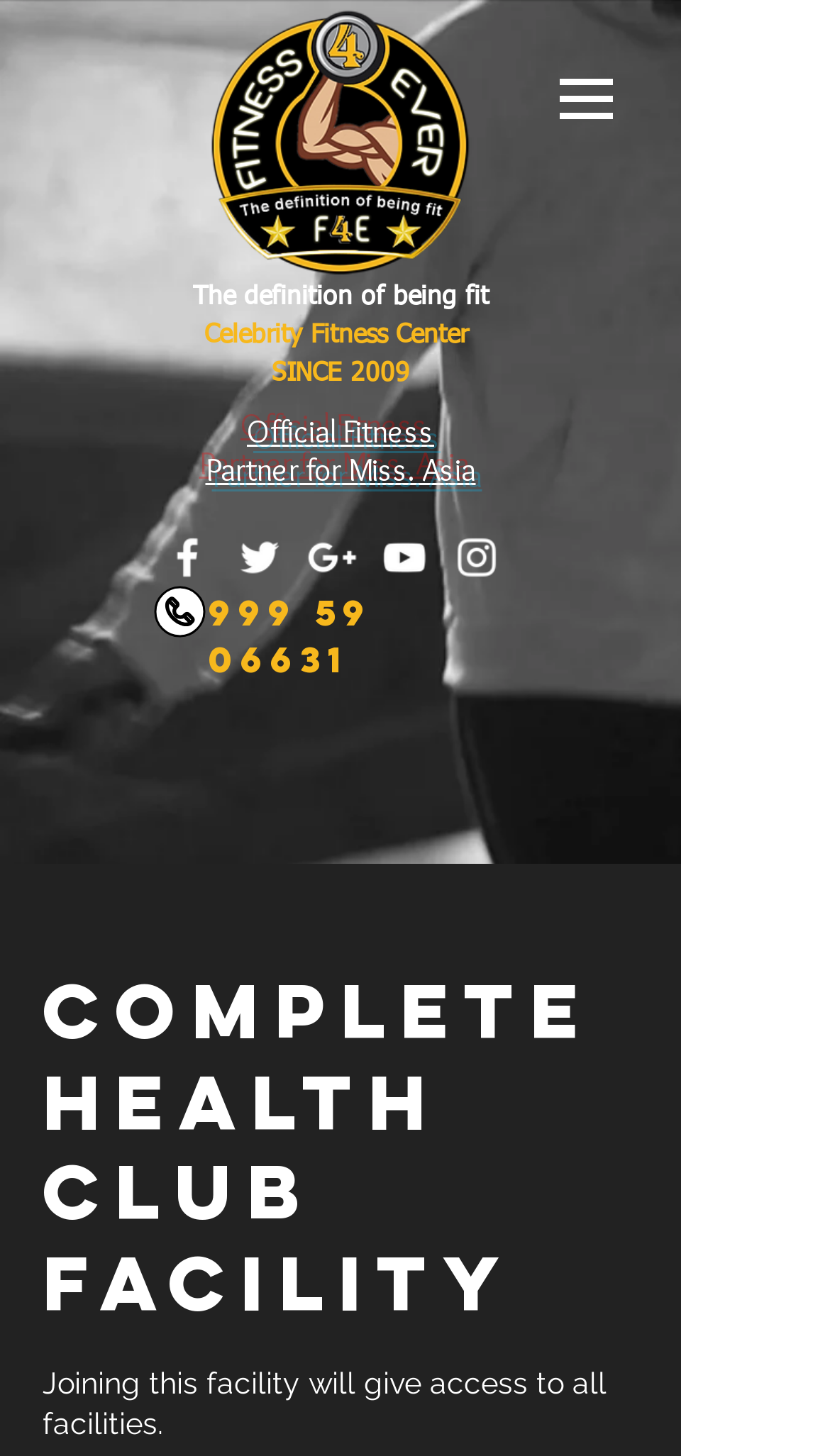Is the menu expanded?
Please answer the question as detailed as possible based on the image.

I found the answer by looking at the button element with the hasPopup property set to 'menu'. The expanded property is set to 'False', indicating that the menu is not expanded.